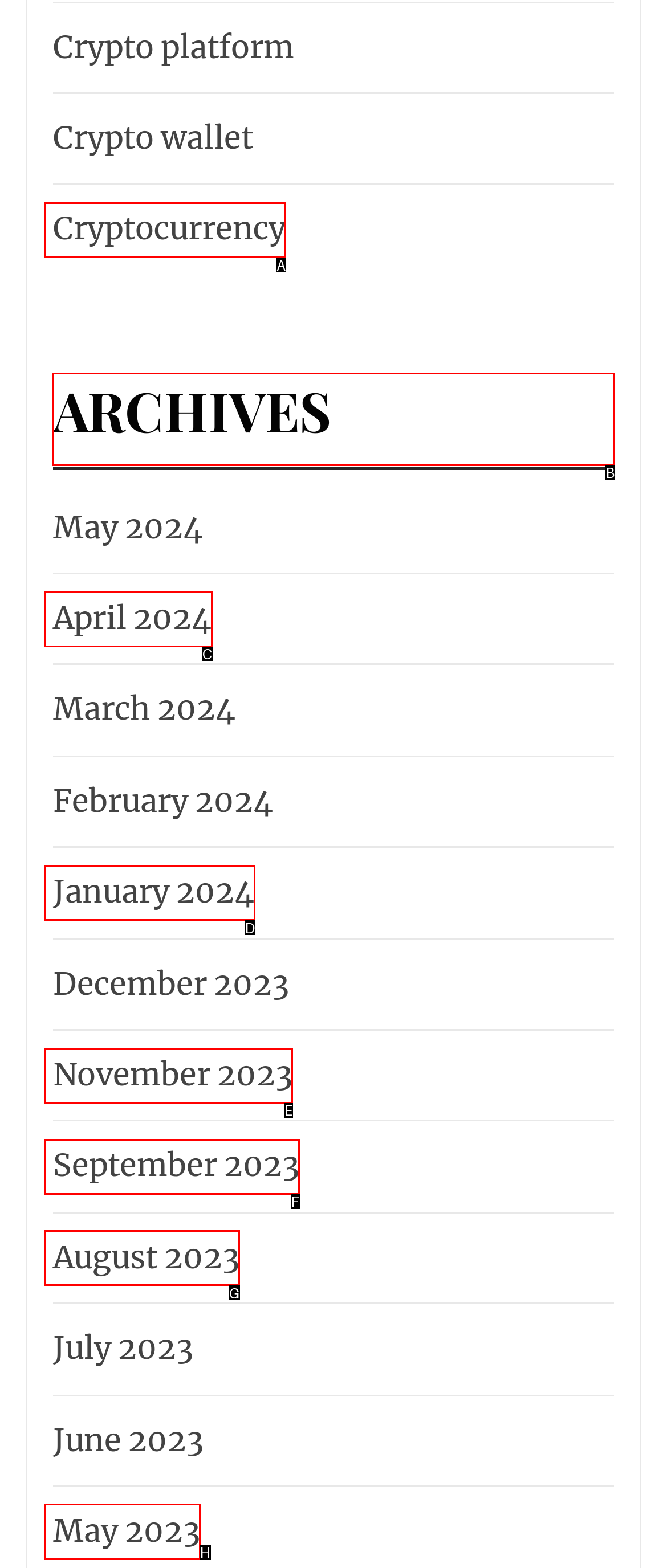Identify the correct choice to execute this task: Go to Diagnosaurus
Respond with the letter corresponding to the right option from the available choices.

None